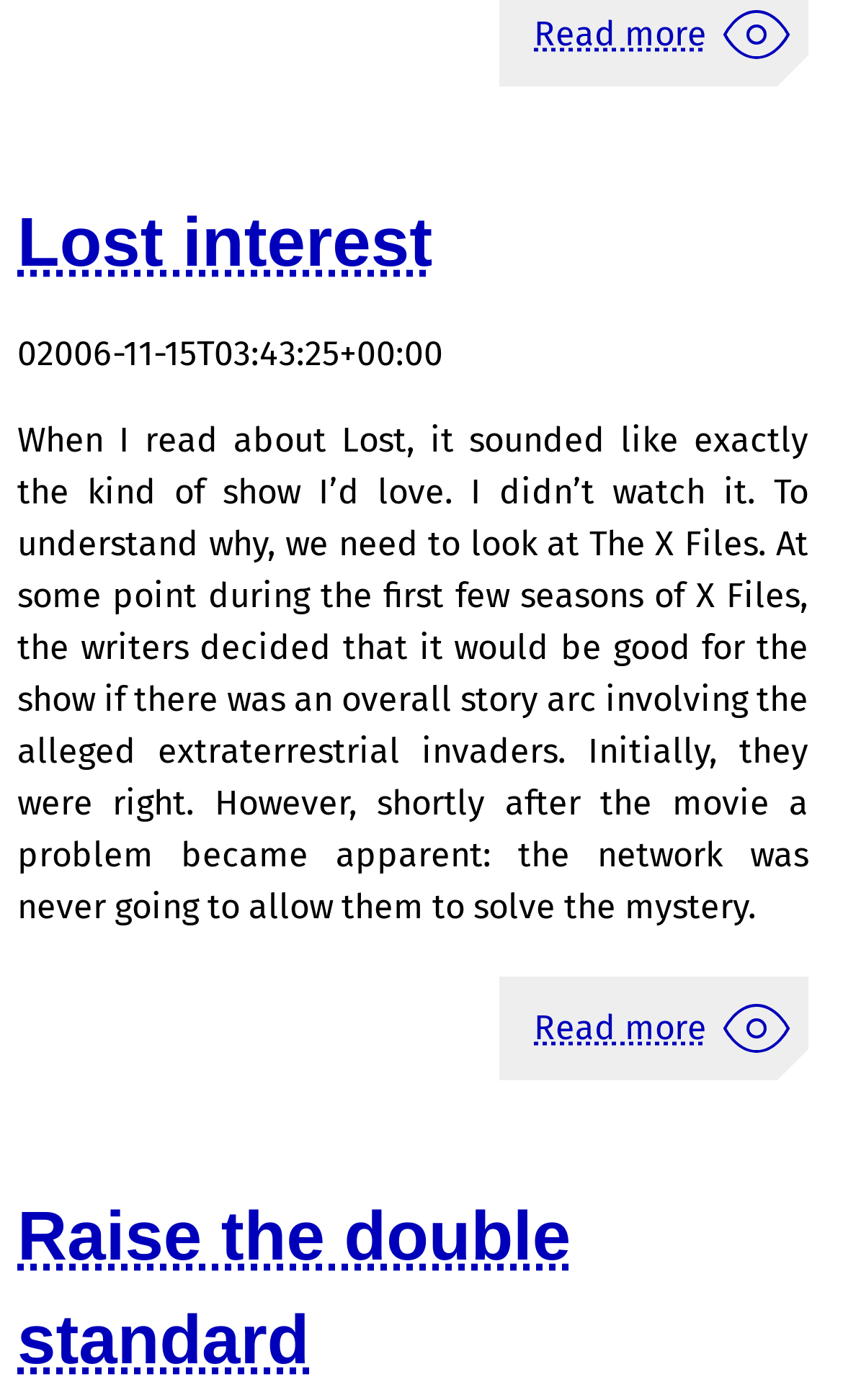Provide the bounding box coordinates of the UI element this sentence describes: "Raise the double standard".

[0.021, 0.855, 0.677, 0.985]